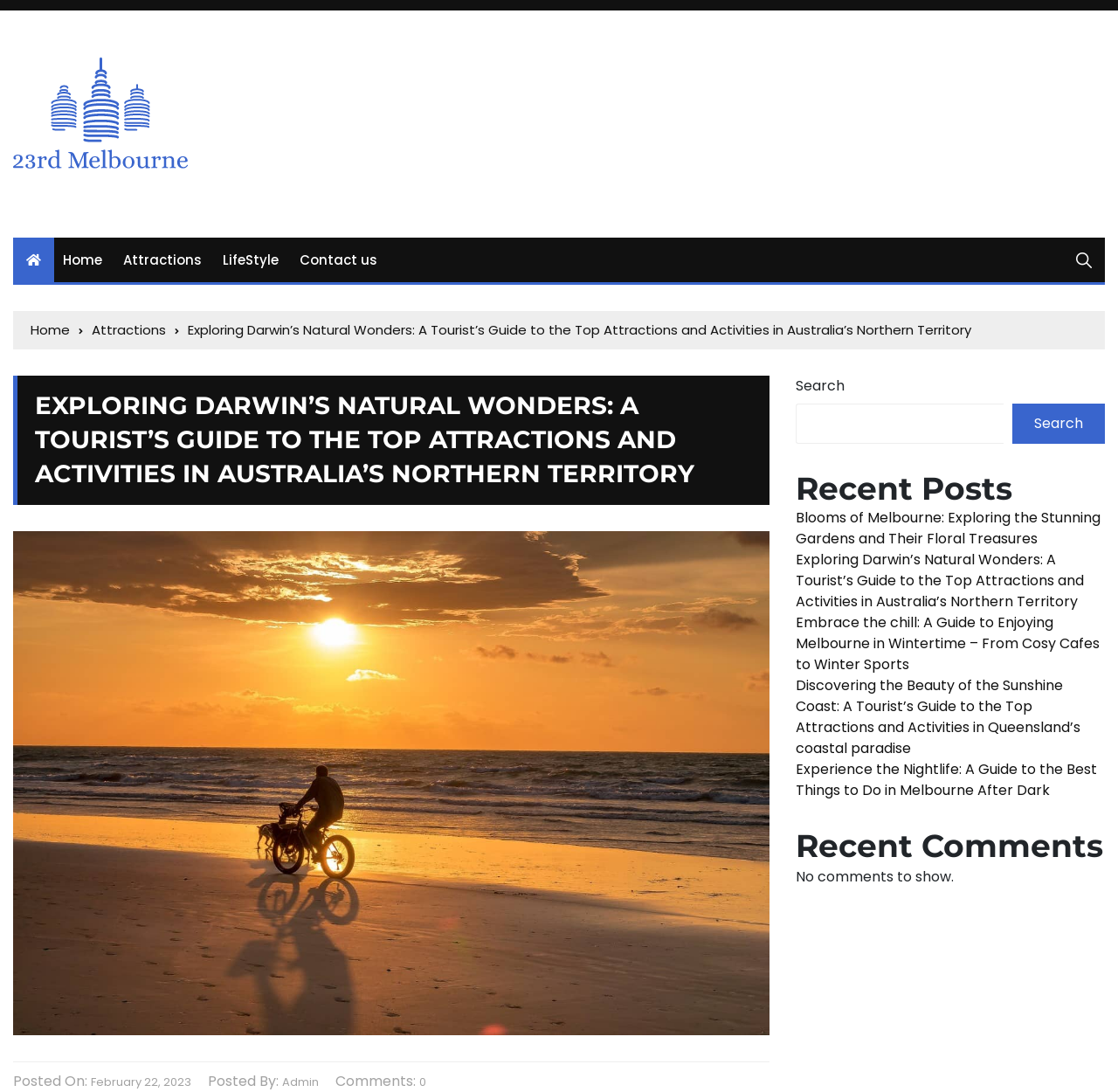Please find the bounding box coordinates of the element's region to be clicked to carry out this instruction: "Type in the comment box".

None